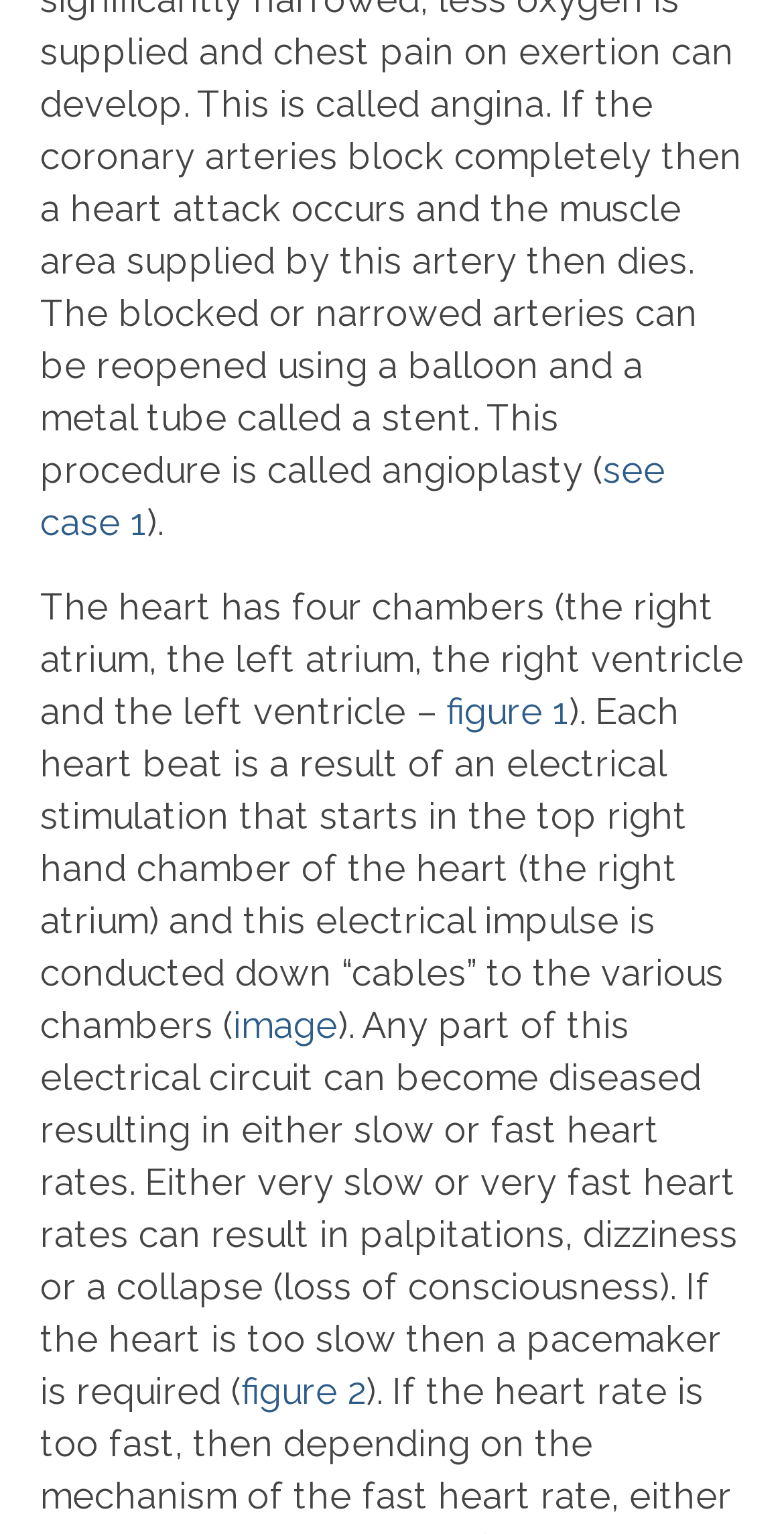Using the provided element description, identify the bounding box coordinates as (top-left x, top-left y, bottom-right x, bottom-right y). Ensure all values are between 0 and 1. Description: see case 1

[0.051, 0.293, 0.849, 0.354]